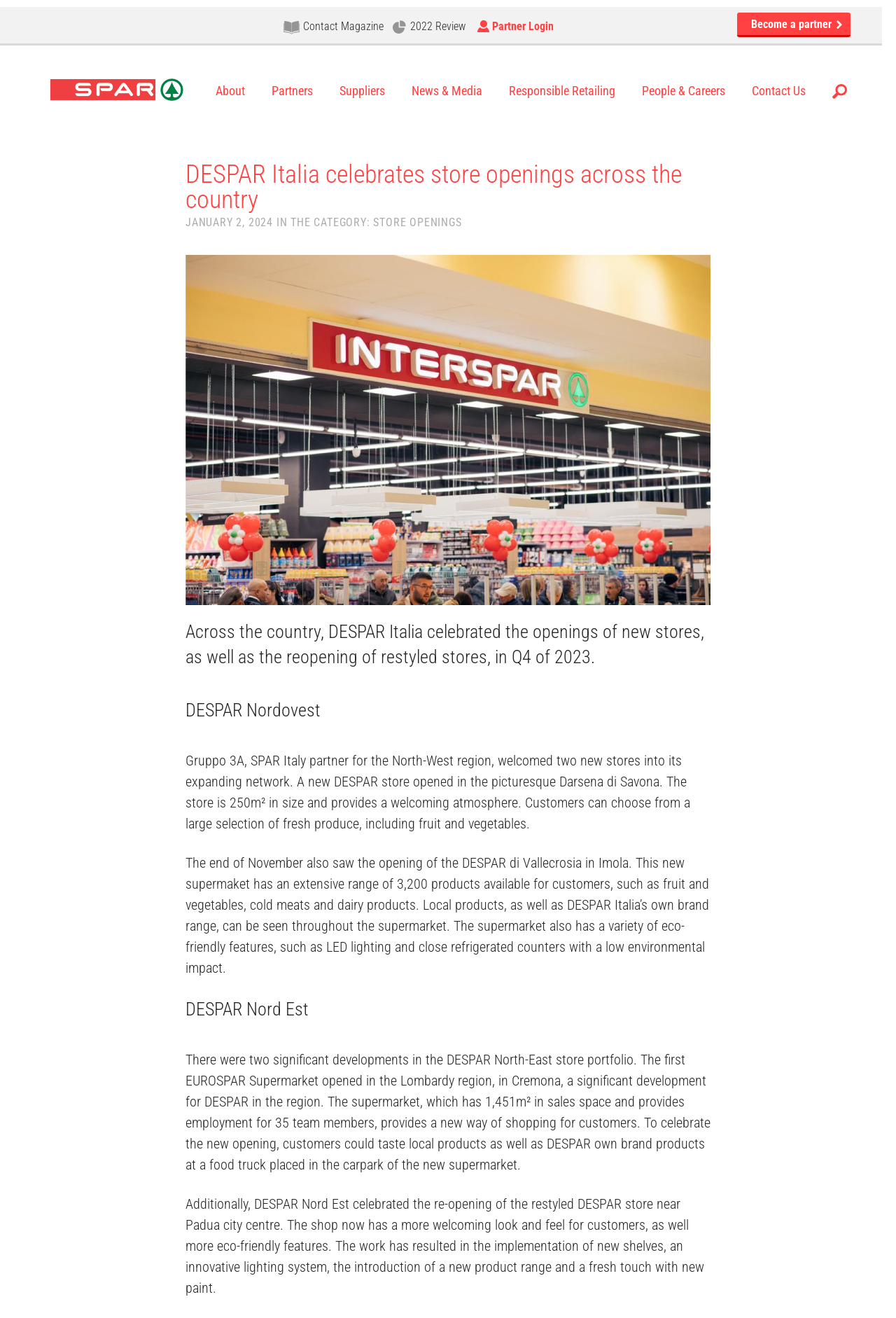Using details from the image, please answer the following question comprehensively:
How many team members are employed in the new EUROSPAR Supermarket?

According to the webpage, the new EUROSPAR Supermarket in Cremona provides employment for 35 team members.